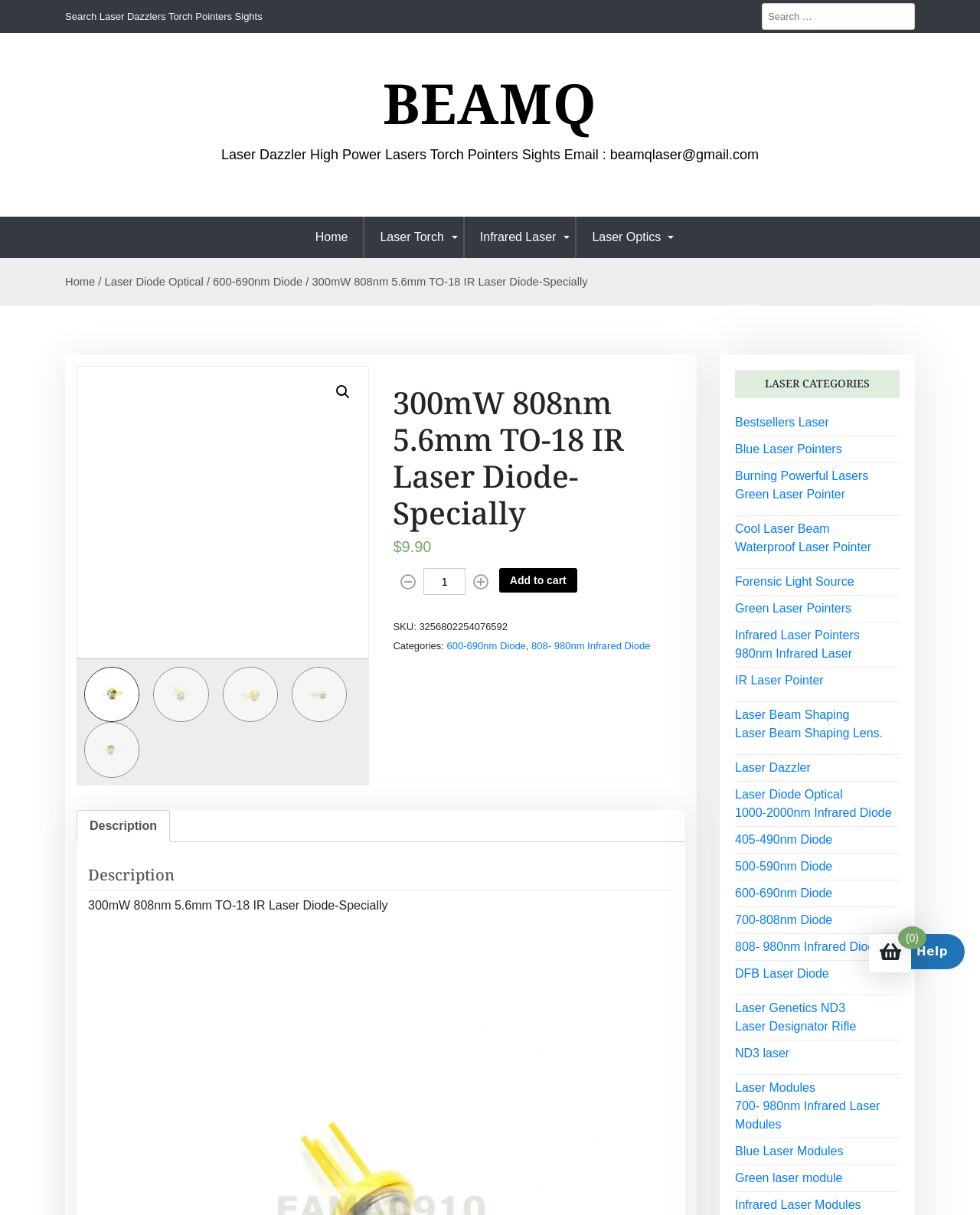Please determine the bounding box coordinates for the element with the description: "title="300mW-808nm-5-6mm-TO-18-IR-Laser-Diode-Specially-for-Producing-Green-Lasers-3"".

[0.672, 0.302, 0.969, 0.541]